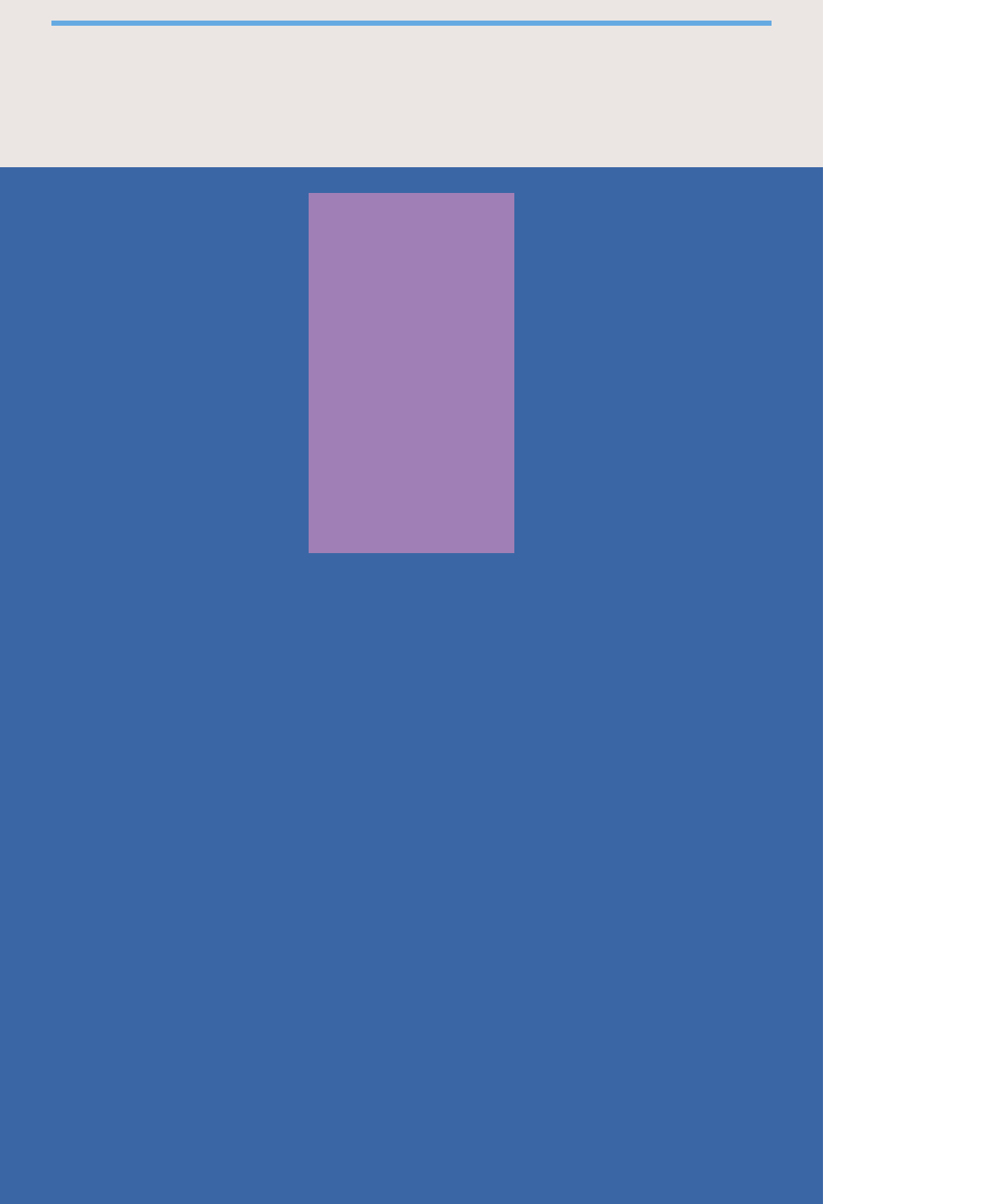Please analyze the image and give a detailed answer to the question:
How many social media links are there?

There are three social media links in the social bar section, which are Facebook, Twitter, and Instagram.